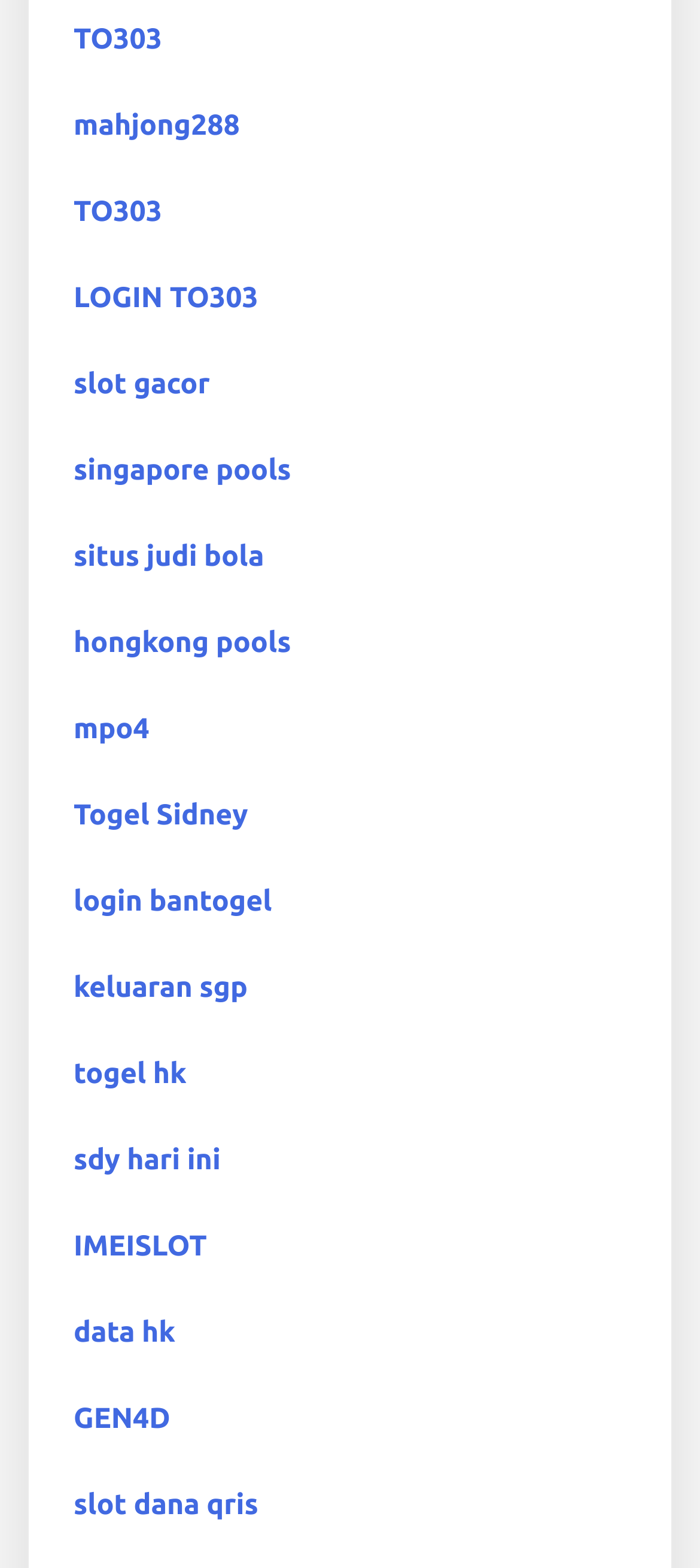Extract the bounding box of the UI element described as: "aria-label="Toggle navigation"".

None